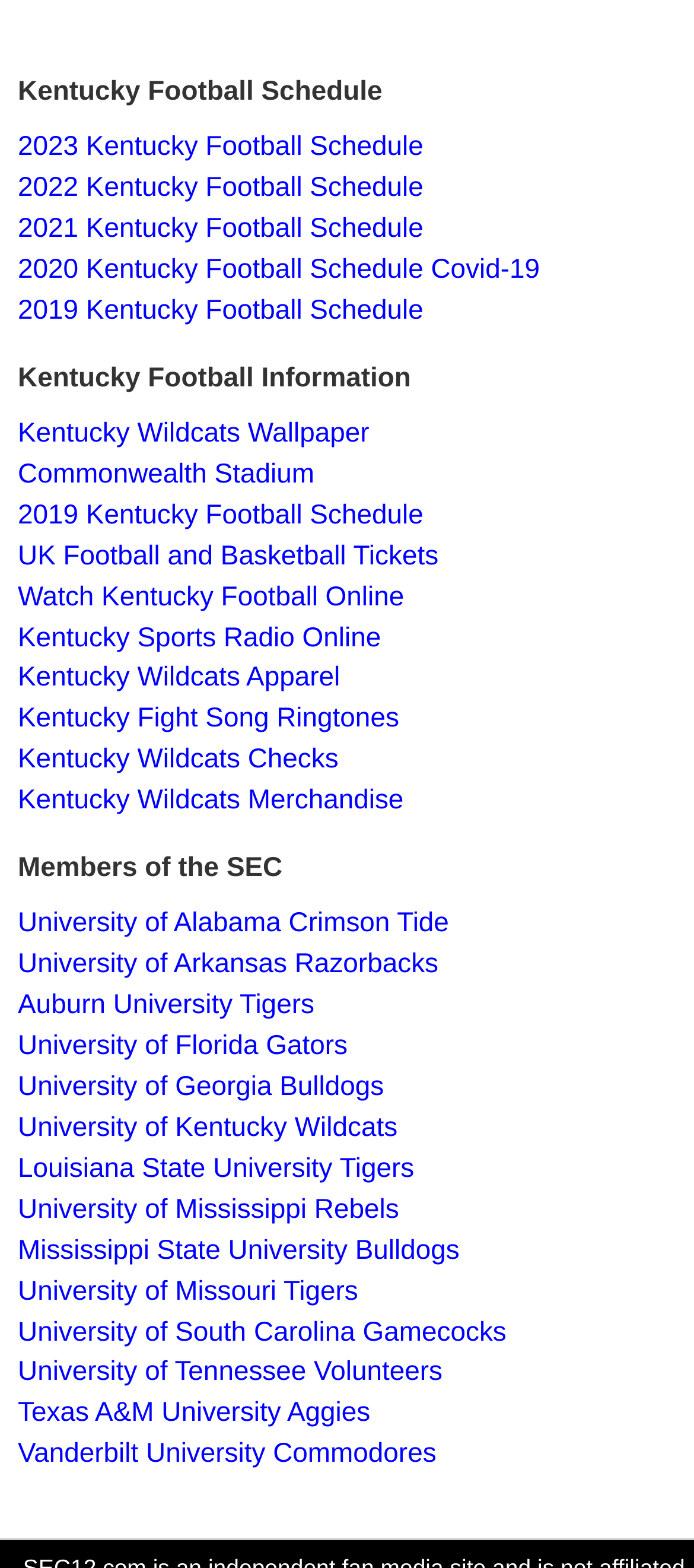Answer briefly with one word or phrase:
What is the name of the stadium mentioned on the webpage?

Commonwealth Stadium